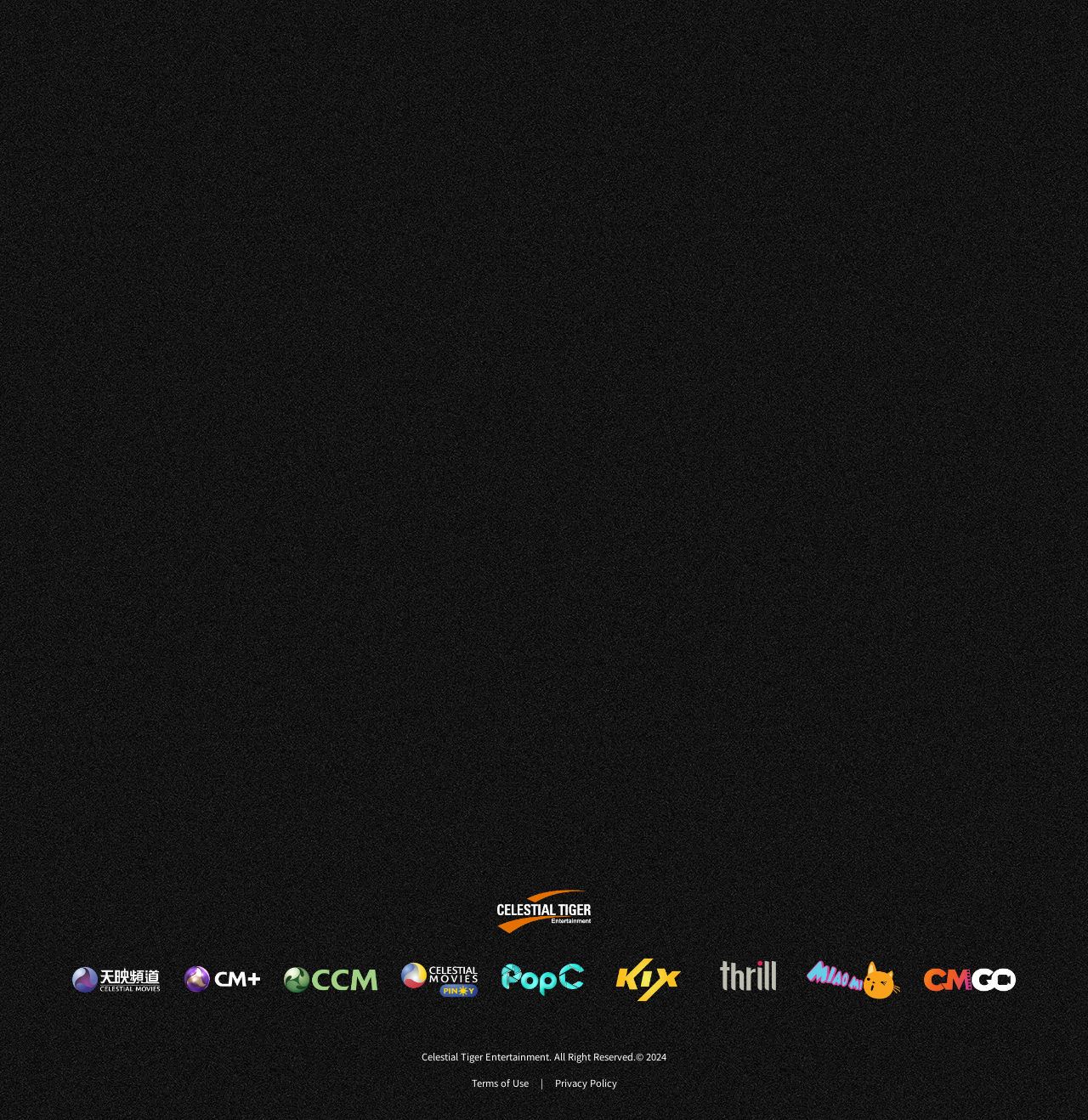Using the webpage screenshot, locate the HTML element that fits the following description and provide its bounding box: "Privacy Policy".

[0.51, 0.961, 0.567, 0.973]